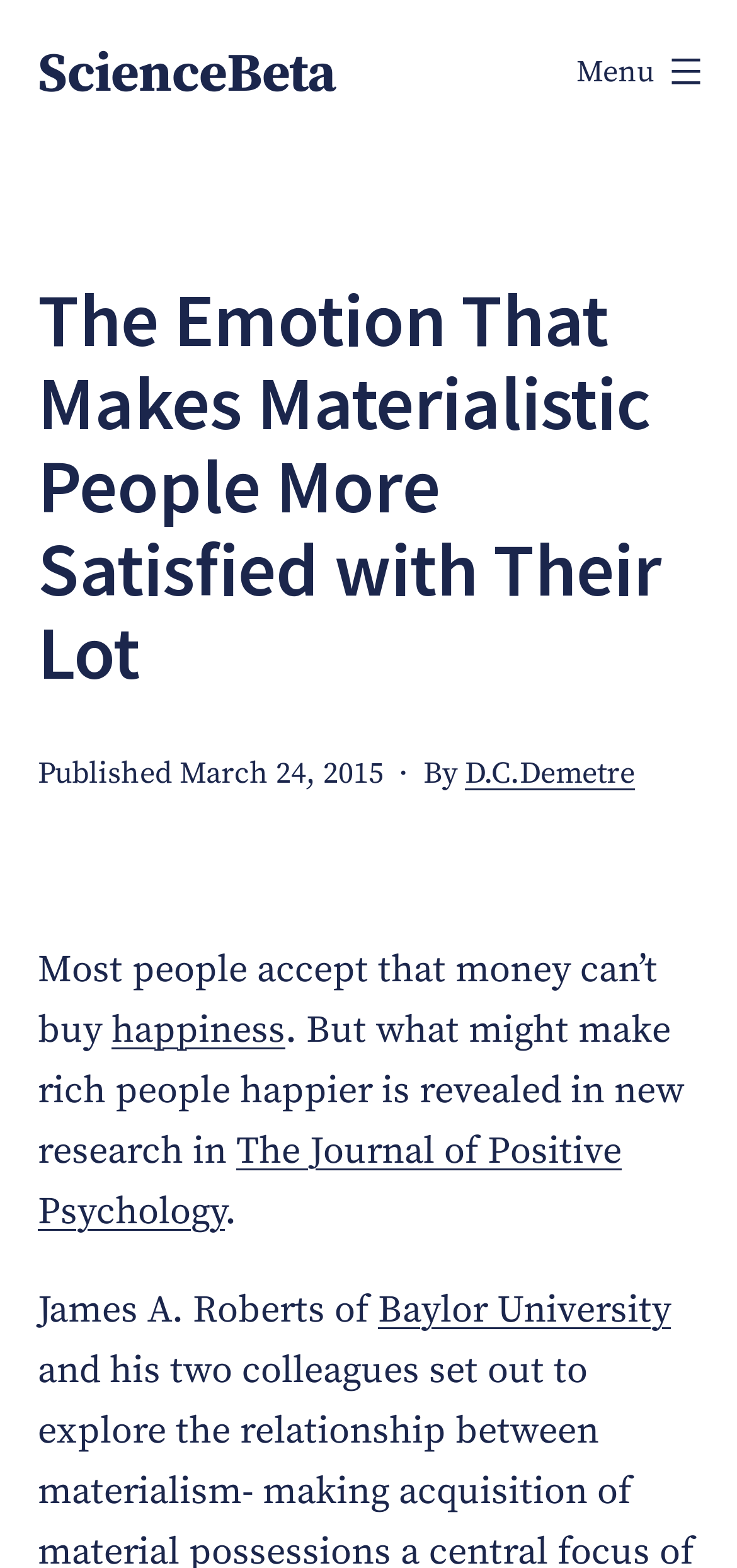Identify the bounding box for the UI element that is described as follows: "D.C.Demetre".

[0.631, 0.481, 0.862, 0.505]